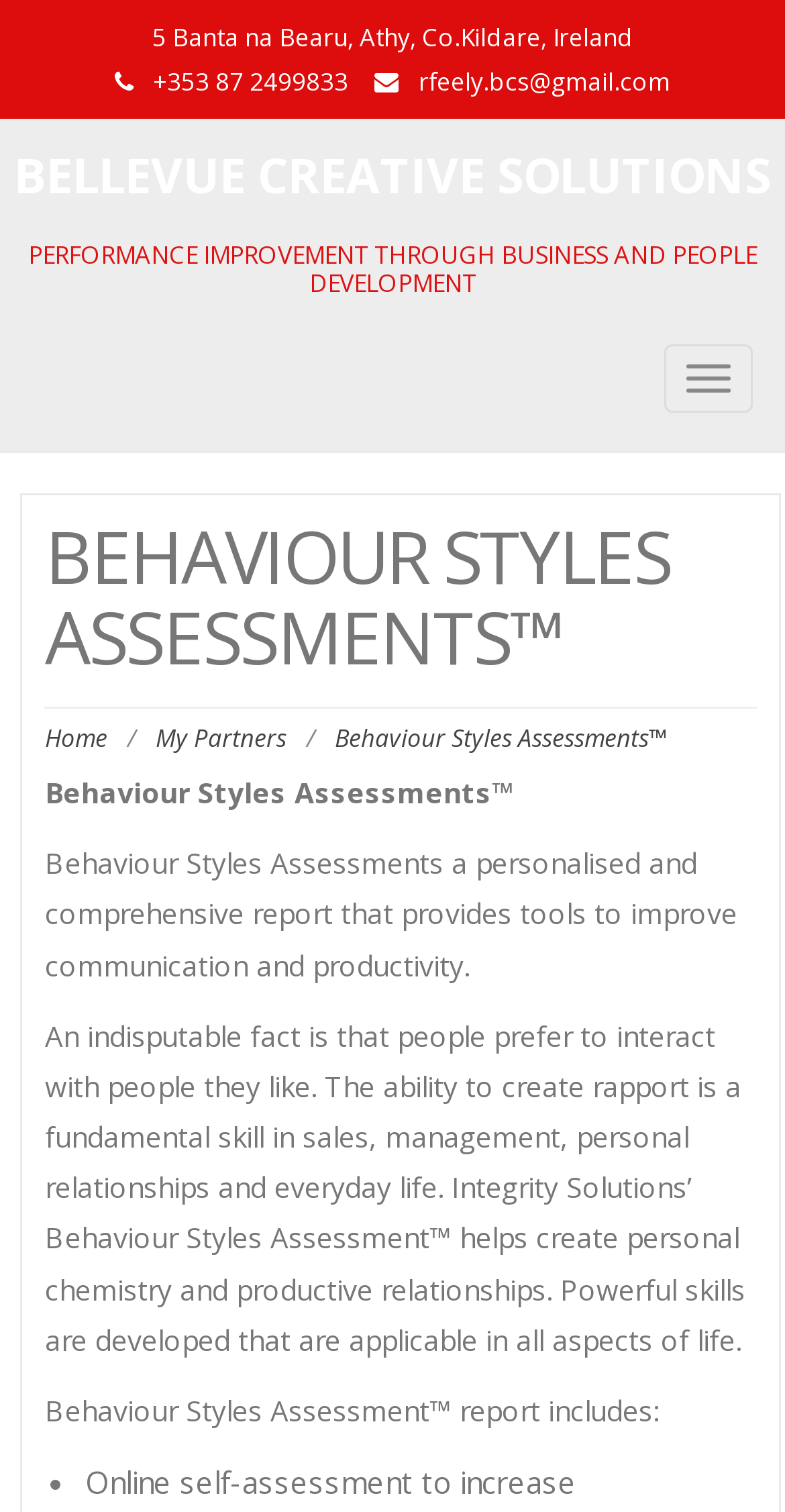Based on the element description Home, identify the bounding box coordinates for the UI element. The coordinates should be in the format (top-left x, top-left y, bottom-right x, bottom-right y) and within the 0 to 1 range.

[0.057, 0.476, 0.137, 0.499]